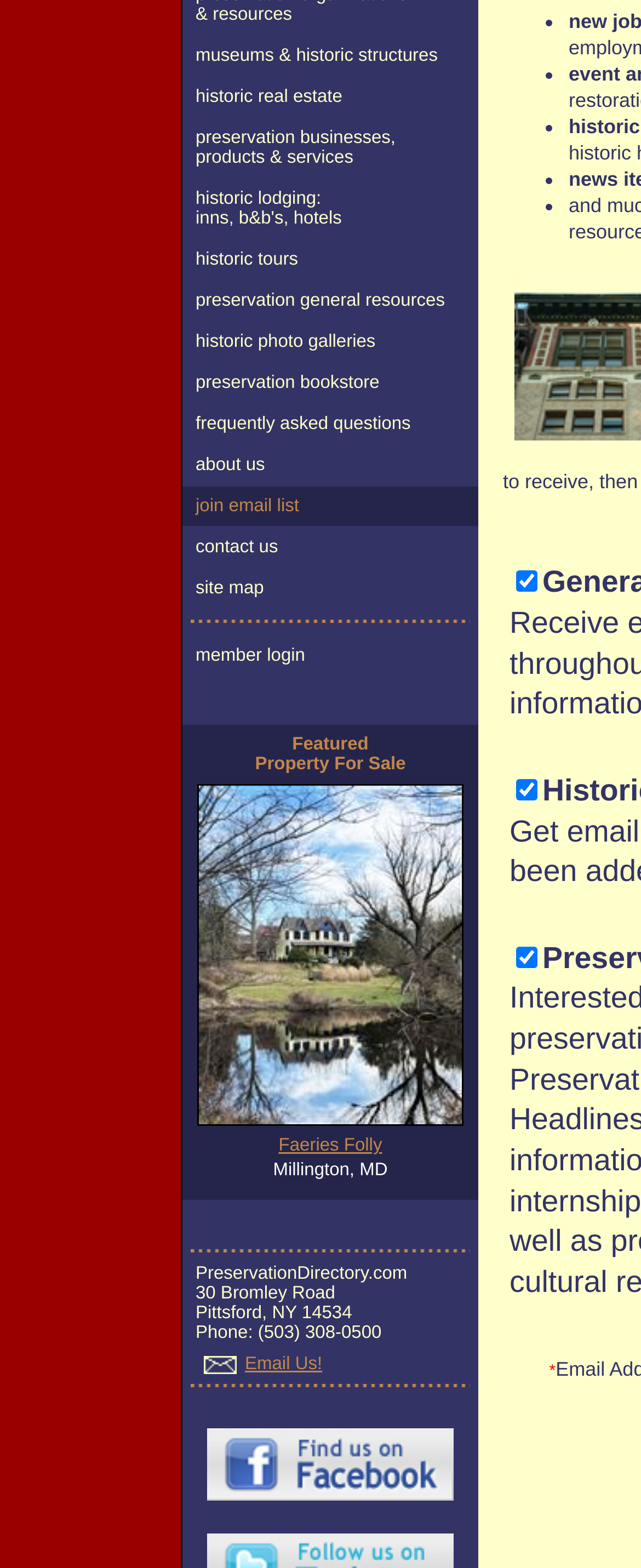Bounding box coordinates are specified in the format (top-left x, top-left y, bottom-right x, bottom-right y). All values are floating point numbers bounded between 0 and 1. Please provide the bounding box coordinate of the region this sentence describes: parent_node: Search

None